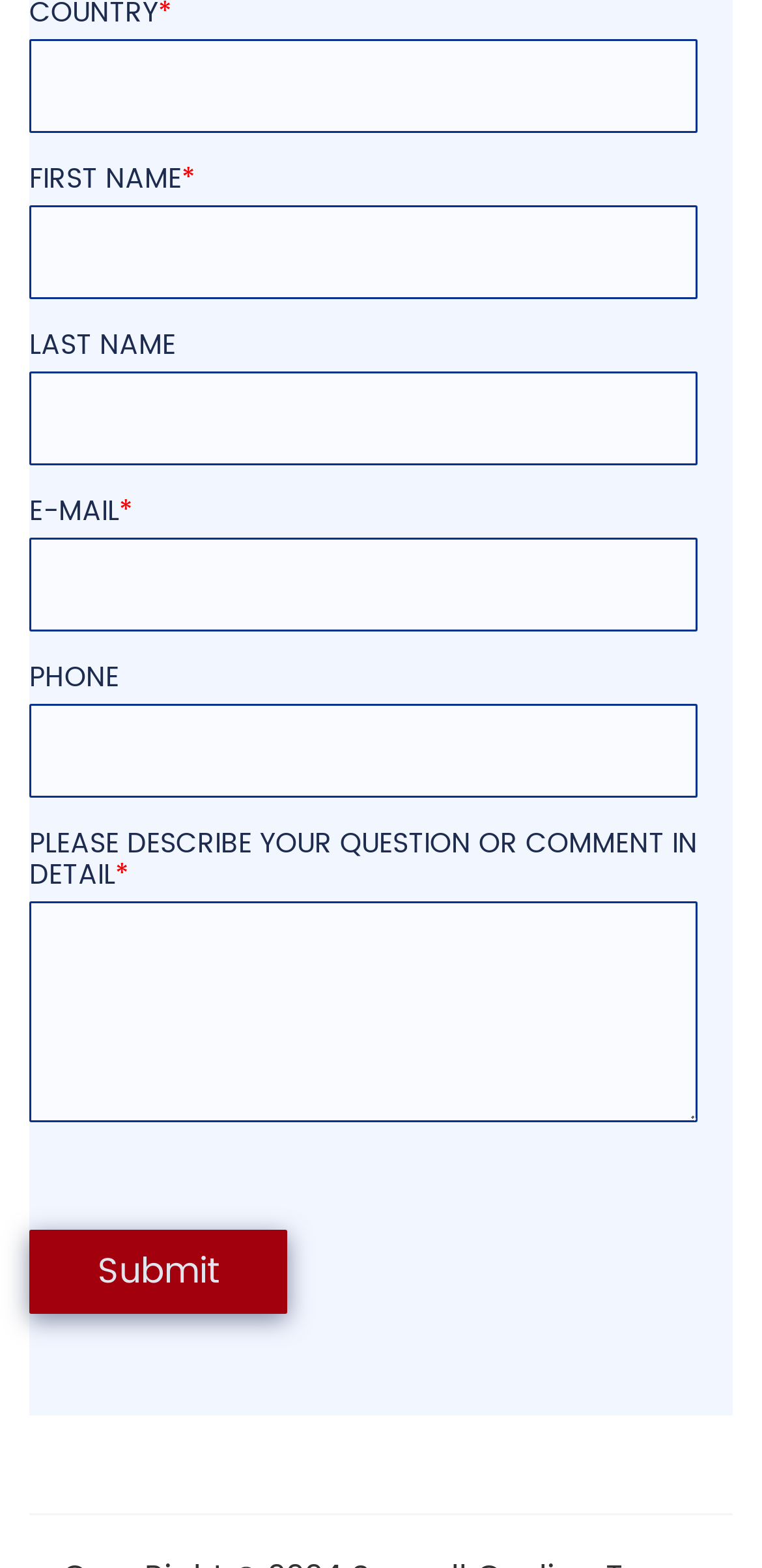What is the first field to fill in?
Using the image provided, answer with just one word or phrase.

FIRST NAME